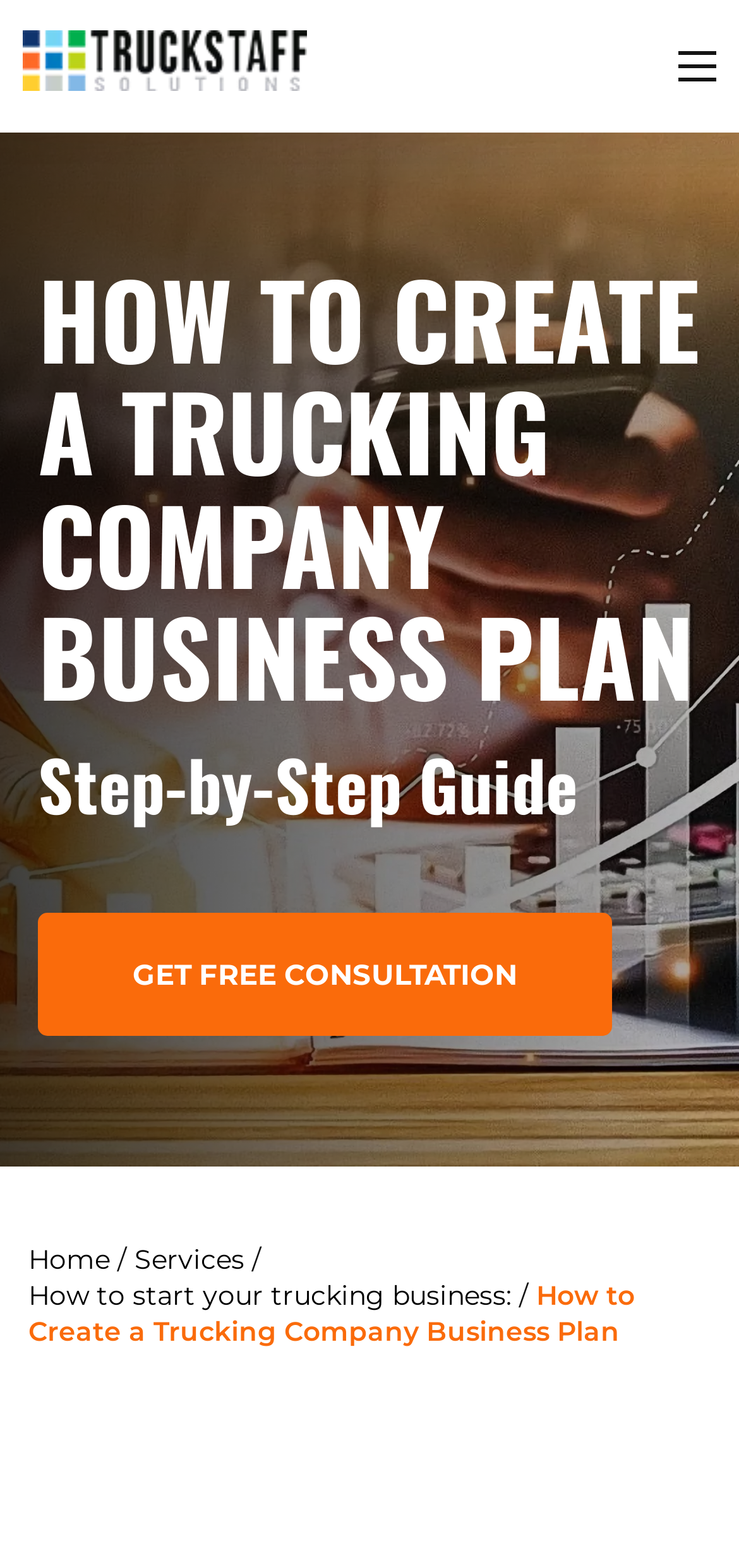Provide a single word or phrase to answer the given question: 
What is the purpose of the 'GET FREE CONSULTATION' link?

To get free consultation